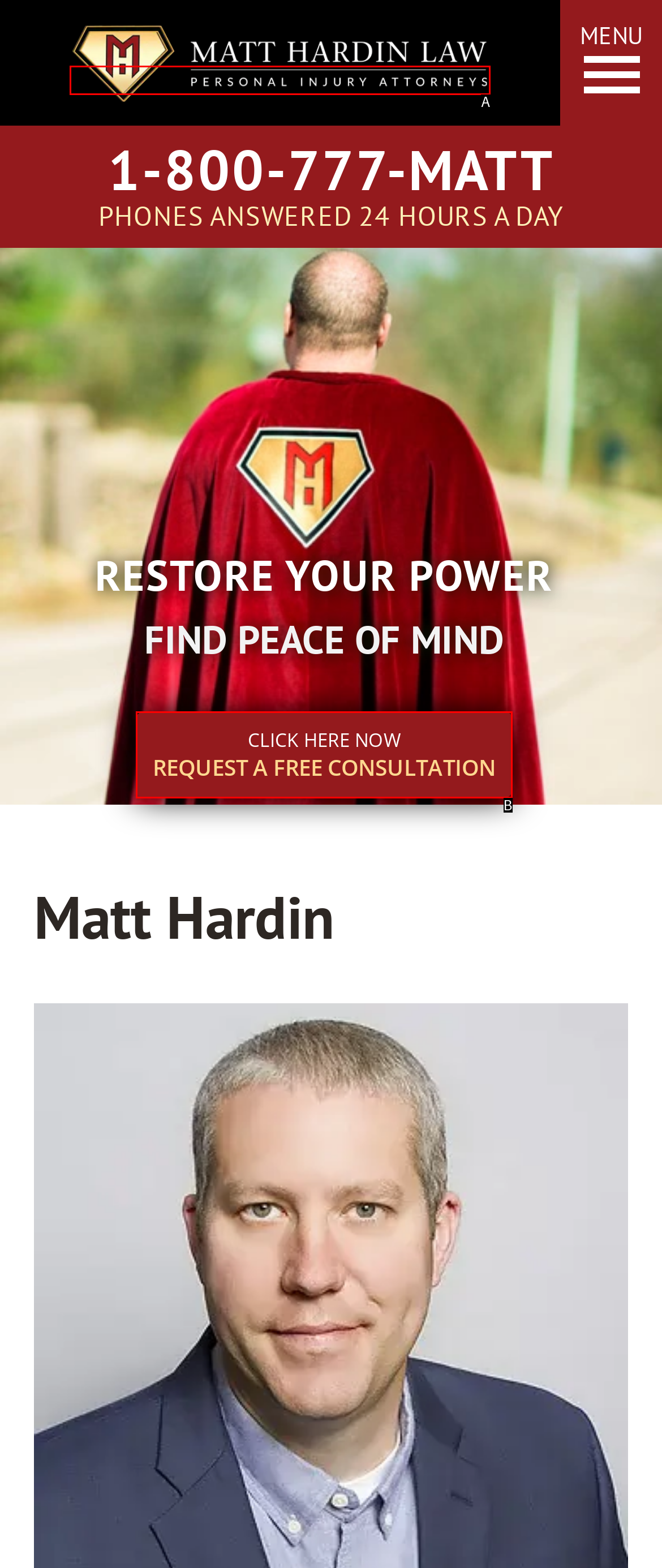From the given choices, determine which HTML element matches the description: aria-label="Matt Hardin Law". Reply with the appropriate letter.

A